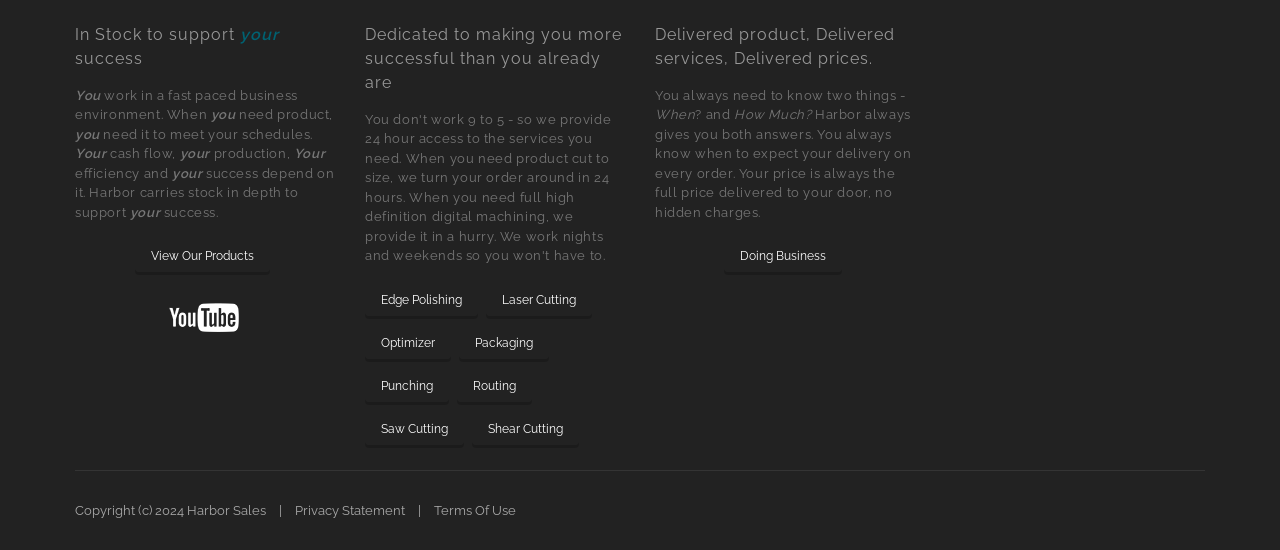Pinpoint the bounding box coordinates of the element to be clicked to execute the instruction: "Check the 'Terms And Conditions'".

None